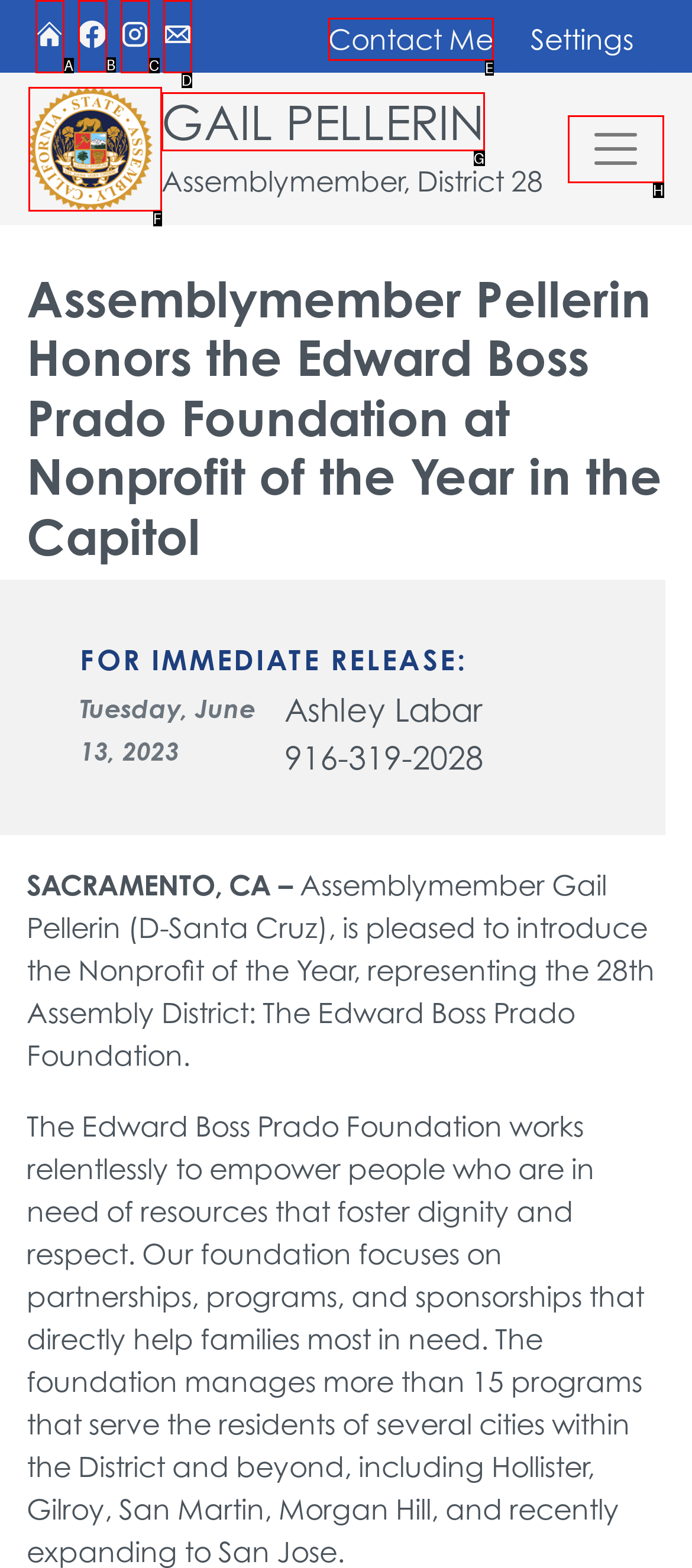Point out the option that needs to be clicked to fulfill the following instruction: Open the Facebook page
Answer with the letter of the appropriate choice from the listed options.

B